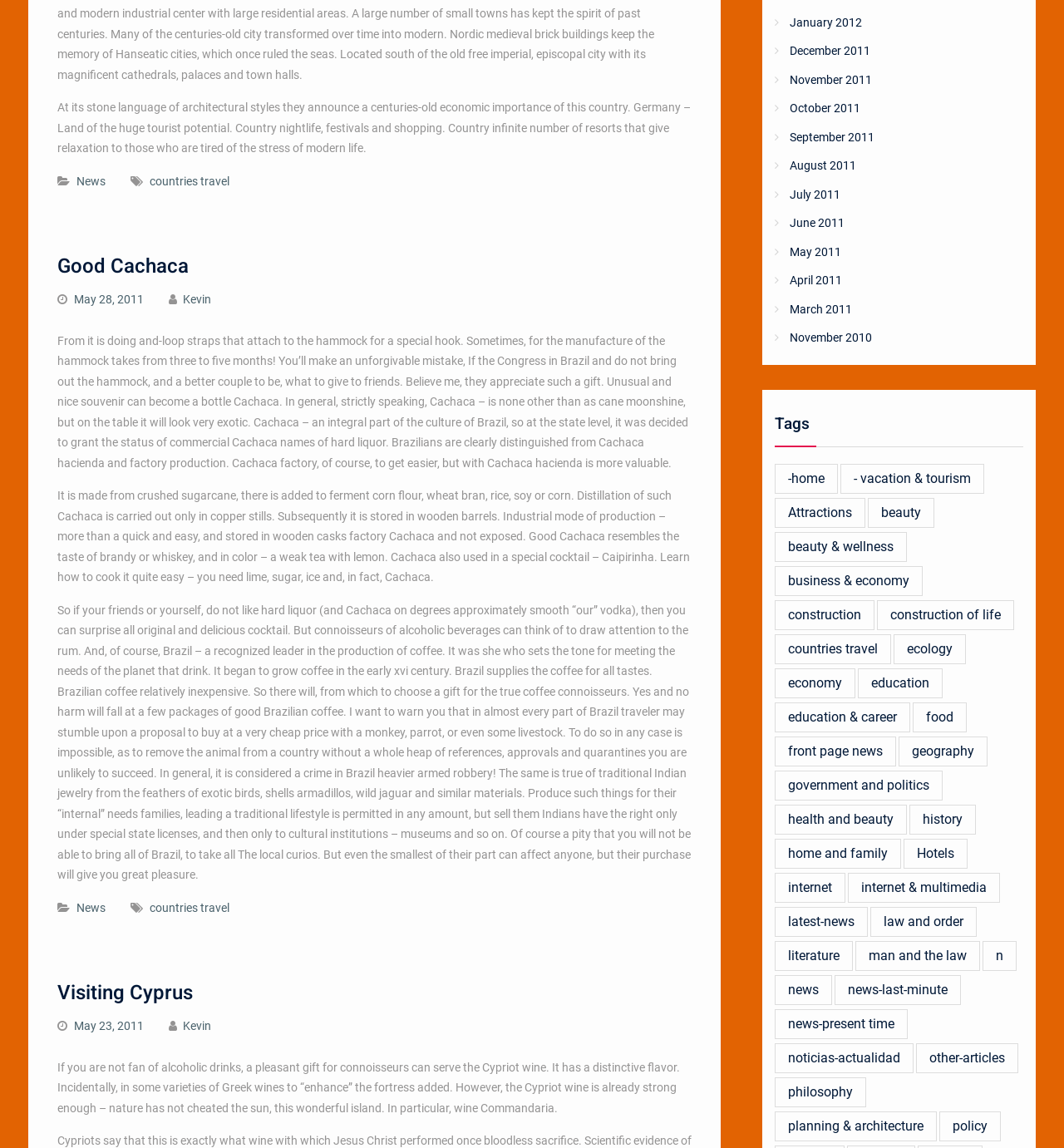Pinpoint the bounding box coordinates of the clickable element to carry out the following instruction: "Visit the 'countries travel' page."

[0.141, 0.152, 0.216, 0.164]